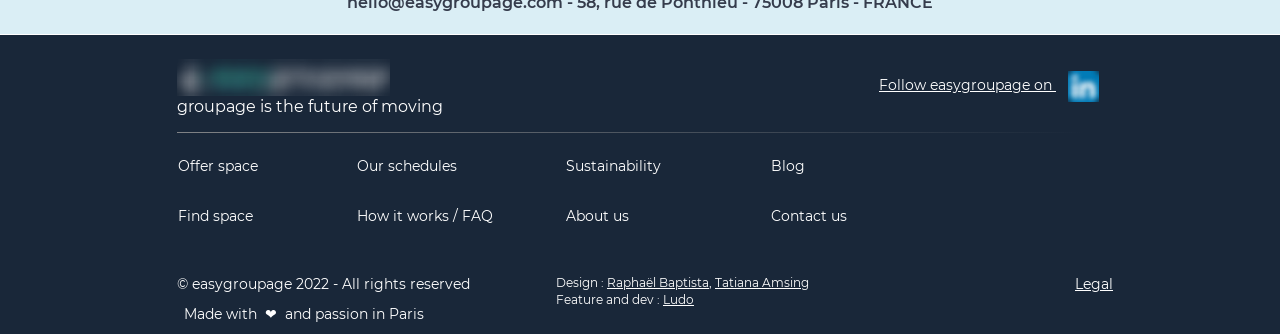Who designed the website?
Based on the image, answer the question with as much detail as possible.

The designer of the website can be found in the text 'Design : Raphaël Baptista' at the bottom of the page.